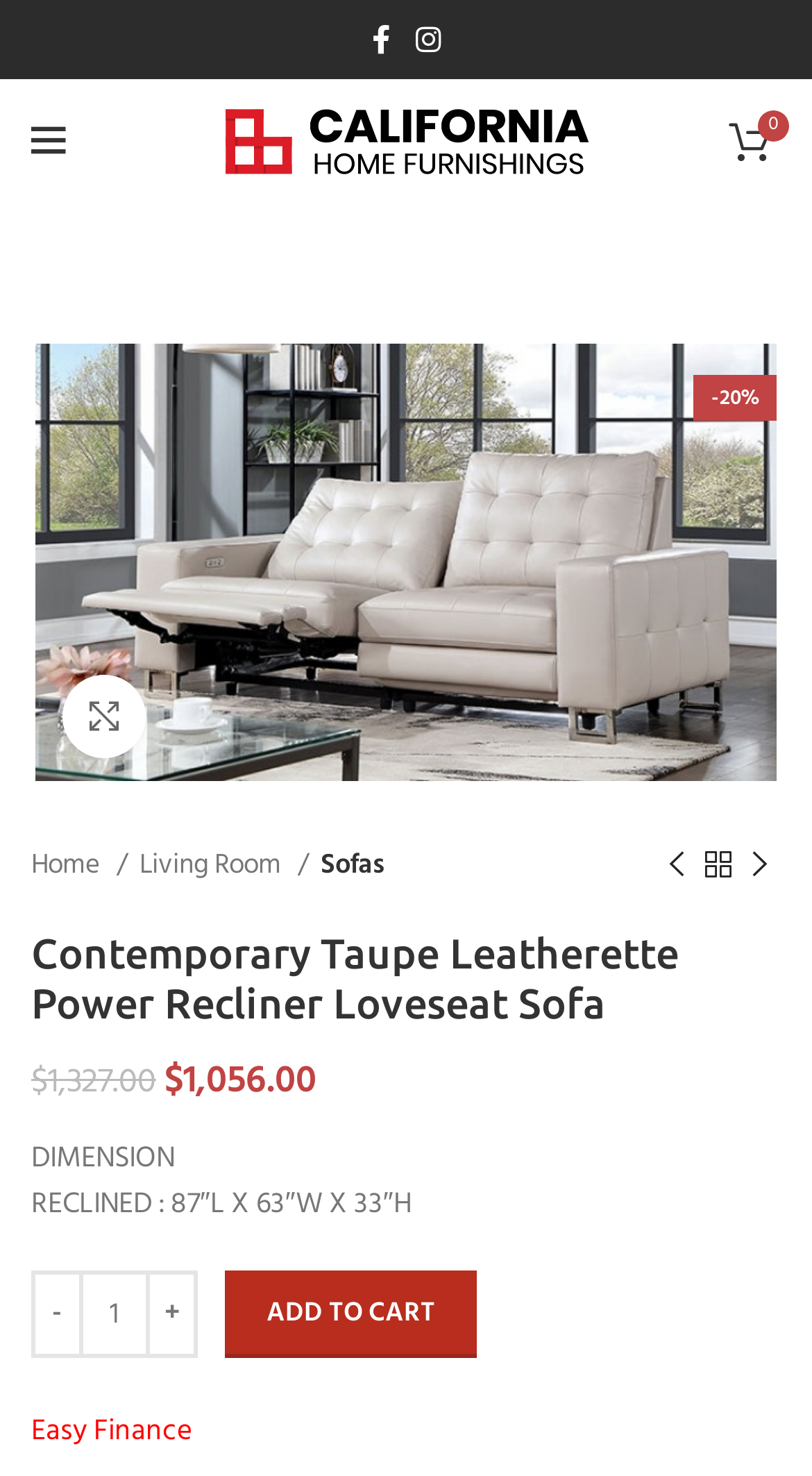Determine the bounding box coordinates of the section to be clicked to follow the instruction: "Decrease the product quantity". The coordinates should be given as four float numbers between 0 and 1, formatted as [left, top, right, bottom].

[0.038, 0.861, 0.103, 0.921]